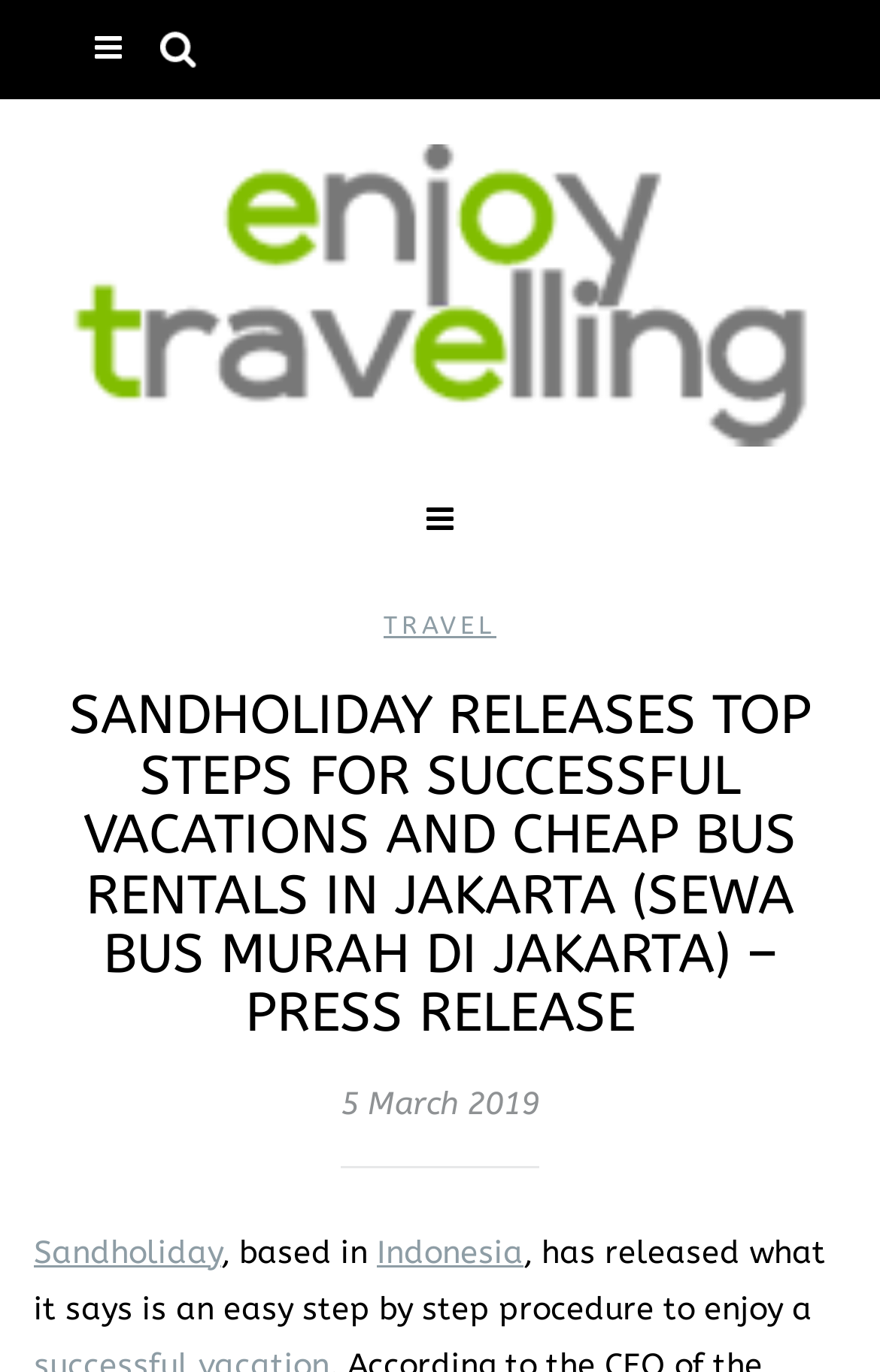Use the details in the image to answer the question thoroughly: 
What type of rentals is Sandholiday offering?

The webpage mentions that Sandholiday is offering cheap bus rentals in Jakarta, as indicated by the heading 'SANDHOLIDAY RELEASES TOP STEPS FOR SUCCESSFUL VACATIONS AND CHEAP BUS RENTALS IN JAKARTA (SEWA BUS MURAH DI JAKARTA) – PRESS RELEASE'.